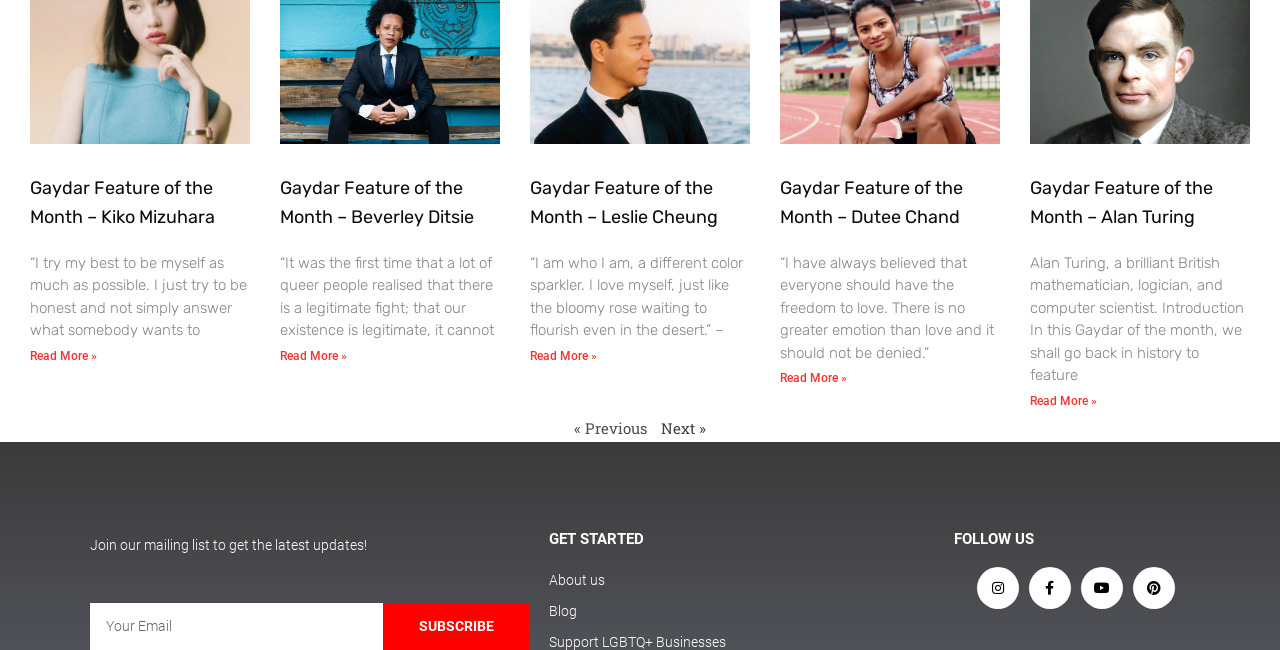Give a short answer using one word or phrase for the question:
How can I get the latest updates?

Join the mailing list